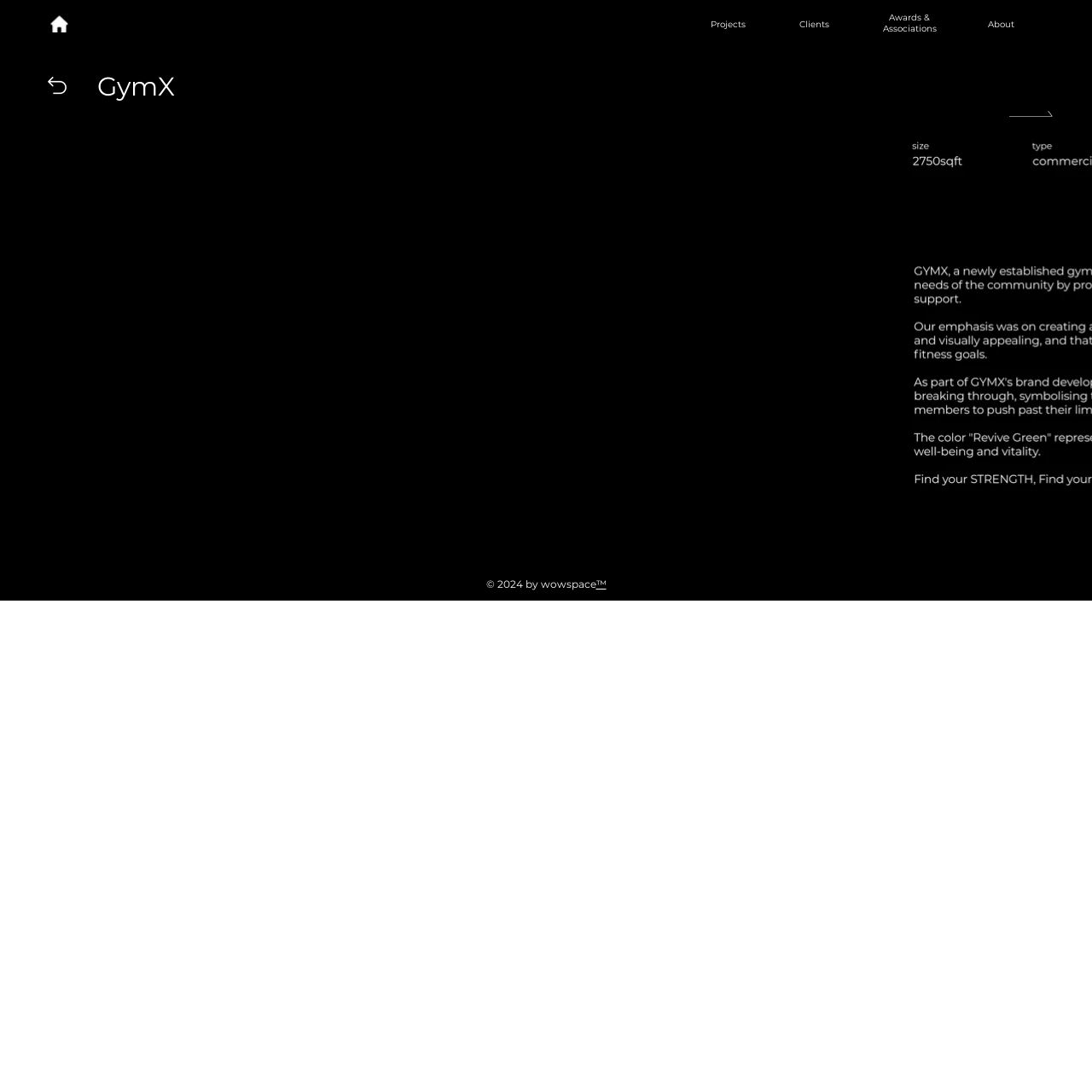Answer with a single word or phrase: 
What is the layout of the webpage?

Header with navigation, footer with copyright